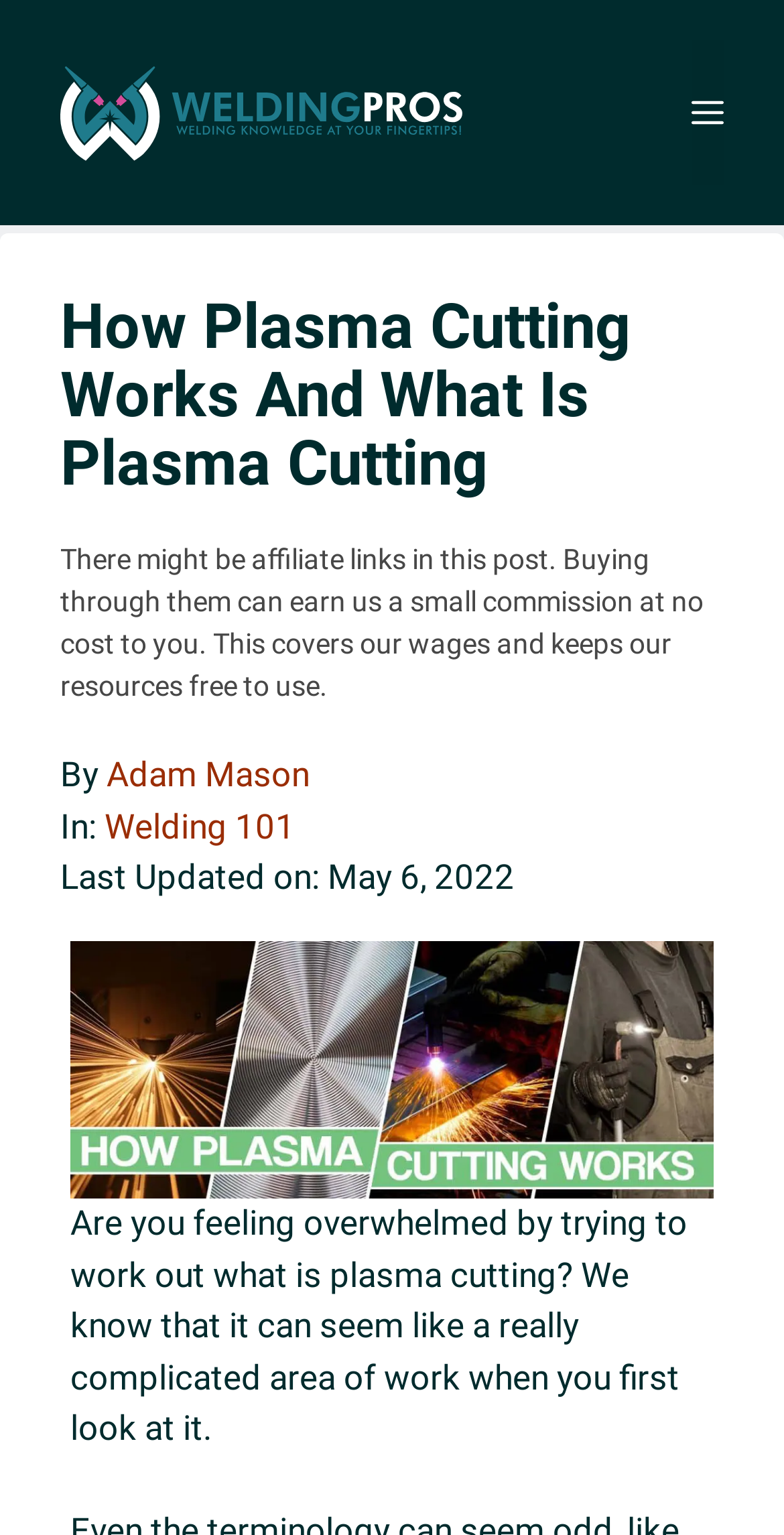Please give a succinct answer using a single word or phrase:
What is the topic of the article?

Plasma Cutting